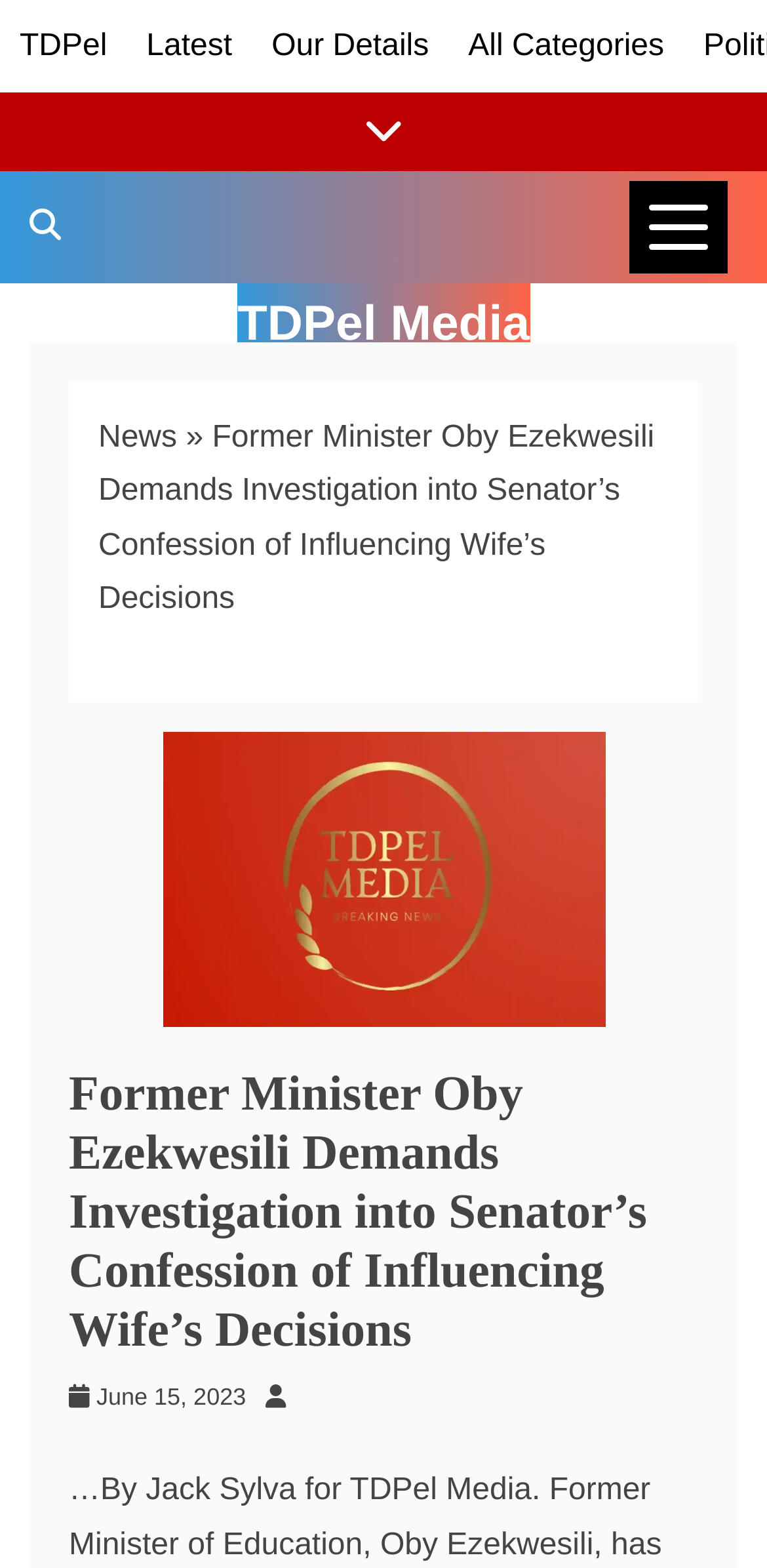What is the name of the news category?
Refer to the image and provide a one-word or short phrase answer.

News